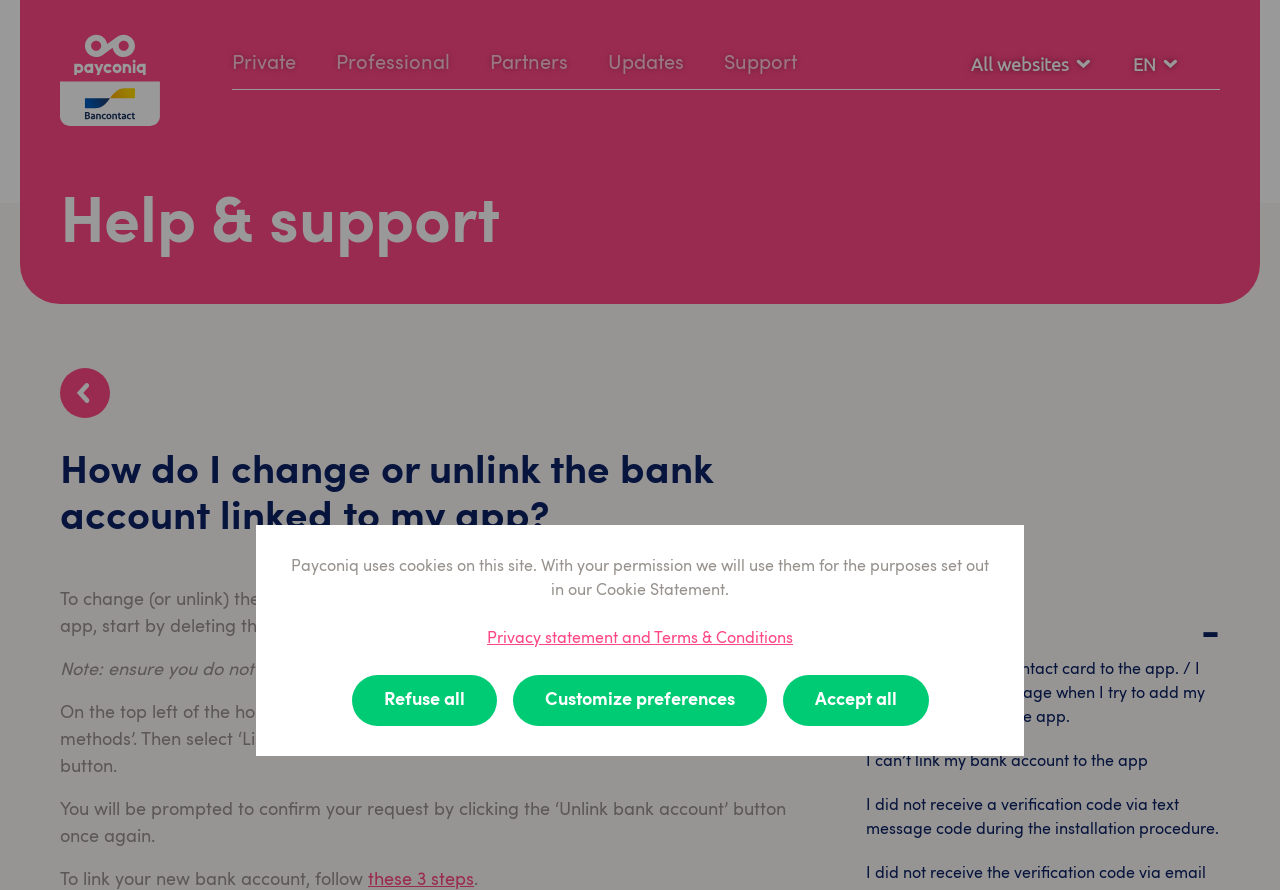Find the primary header on the webpage and provide its text.

How do I change or unlink the bank account linked to my app?